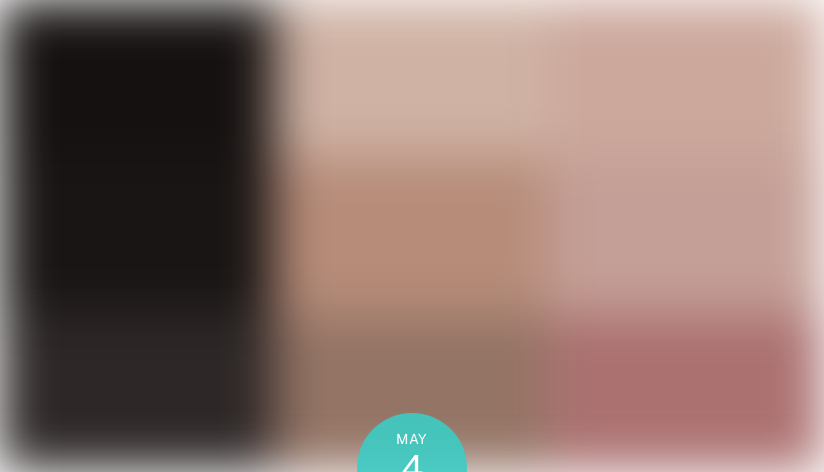What is the likely purpose of the image?
Using the visual information, answer the question in a single word or phrase.

To promote an event